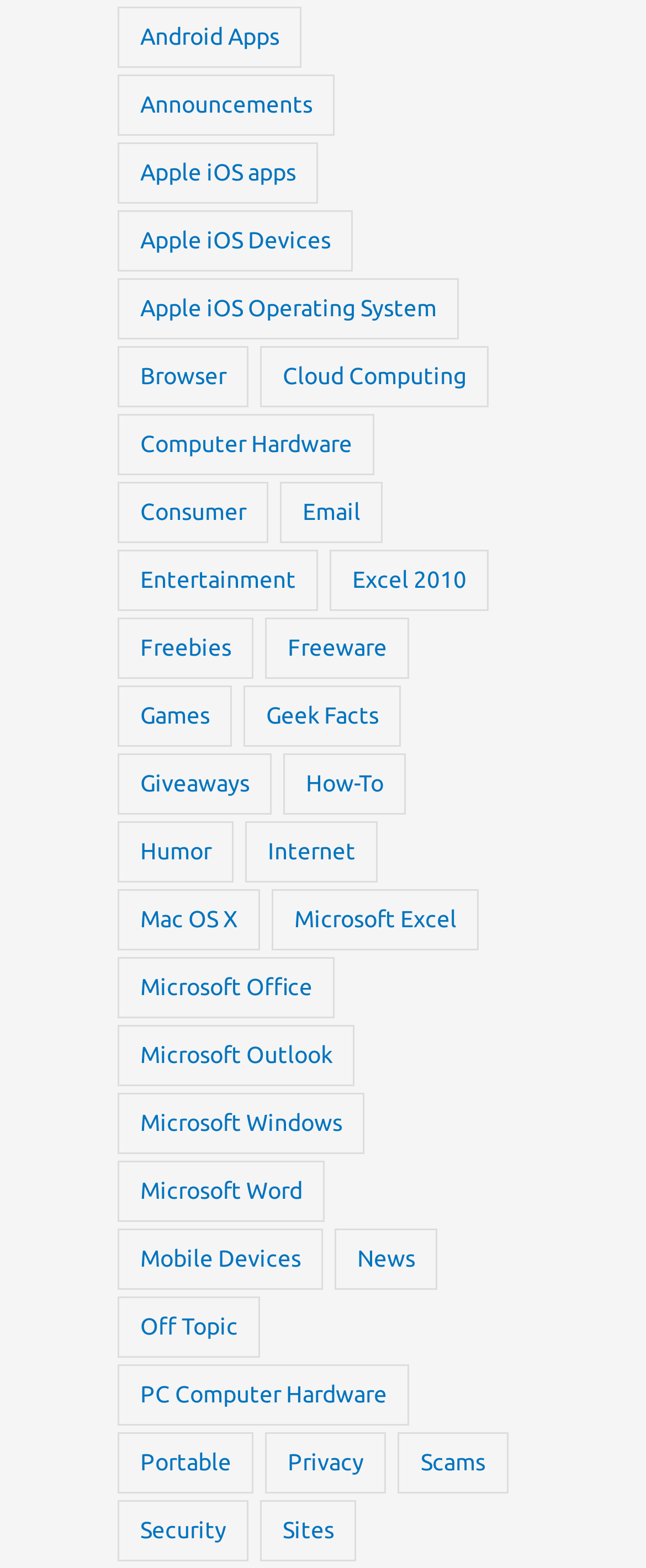Is there a category related to Apple products?
Using the image provided, answer with just one word or phrase.

Yes